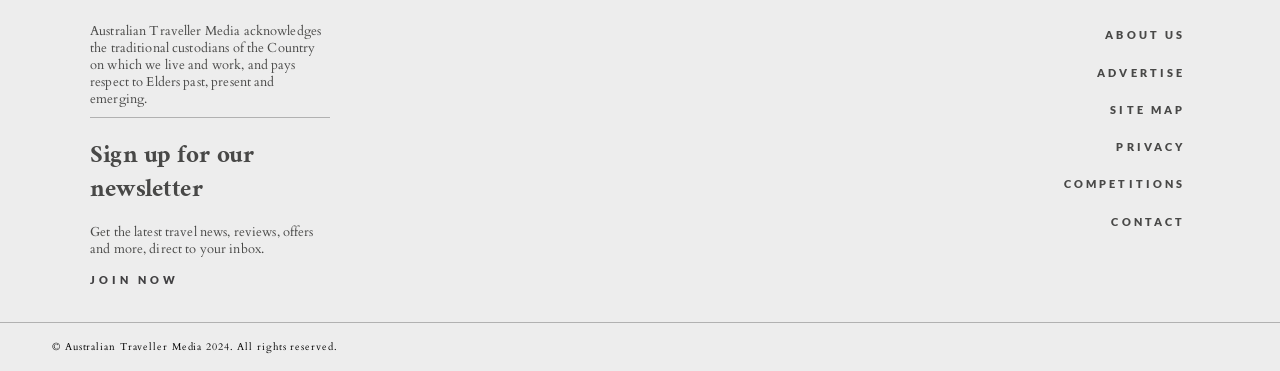Using the format (top-left x, top-left y, bottom-right x, bottom-right y), and given the element description, identify the bounding box coordinates within the screenshot: aria-label="View our pinterest page"

[0.591, 0.322, 0.615, 0.403]